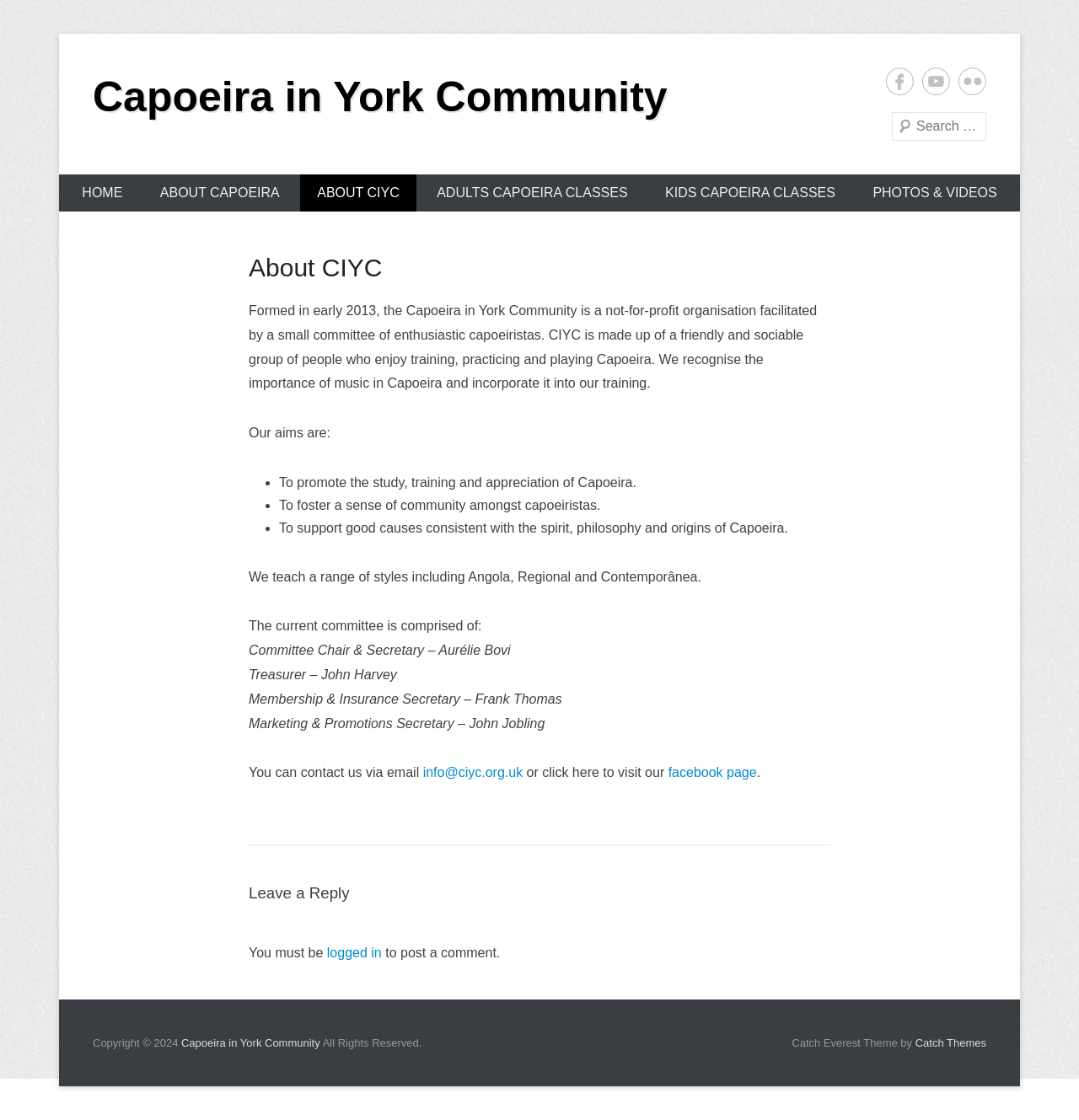Given the description of a UI element: "Flickr", identify the bounding box coordinates of the matching element in the webpage screenshot.

[0.888, 0.06, 0.914, 0.085]